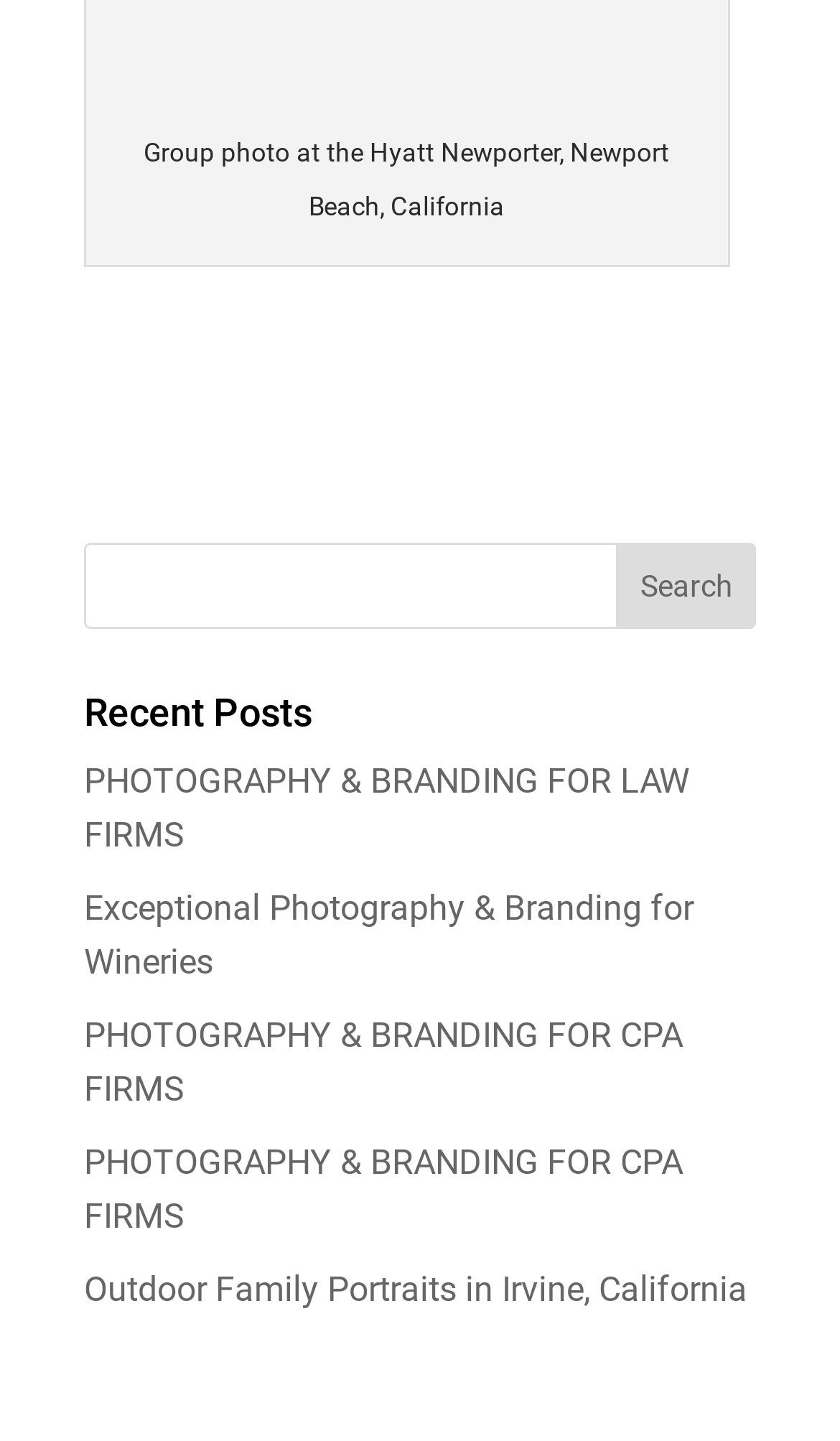Use a single word or phrase to answer the question: 
What is the purpose of the button?

Search